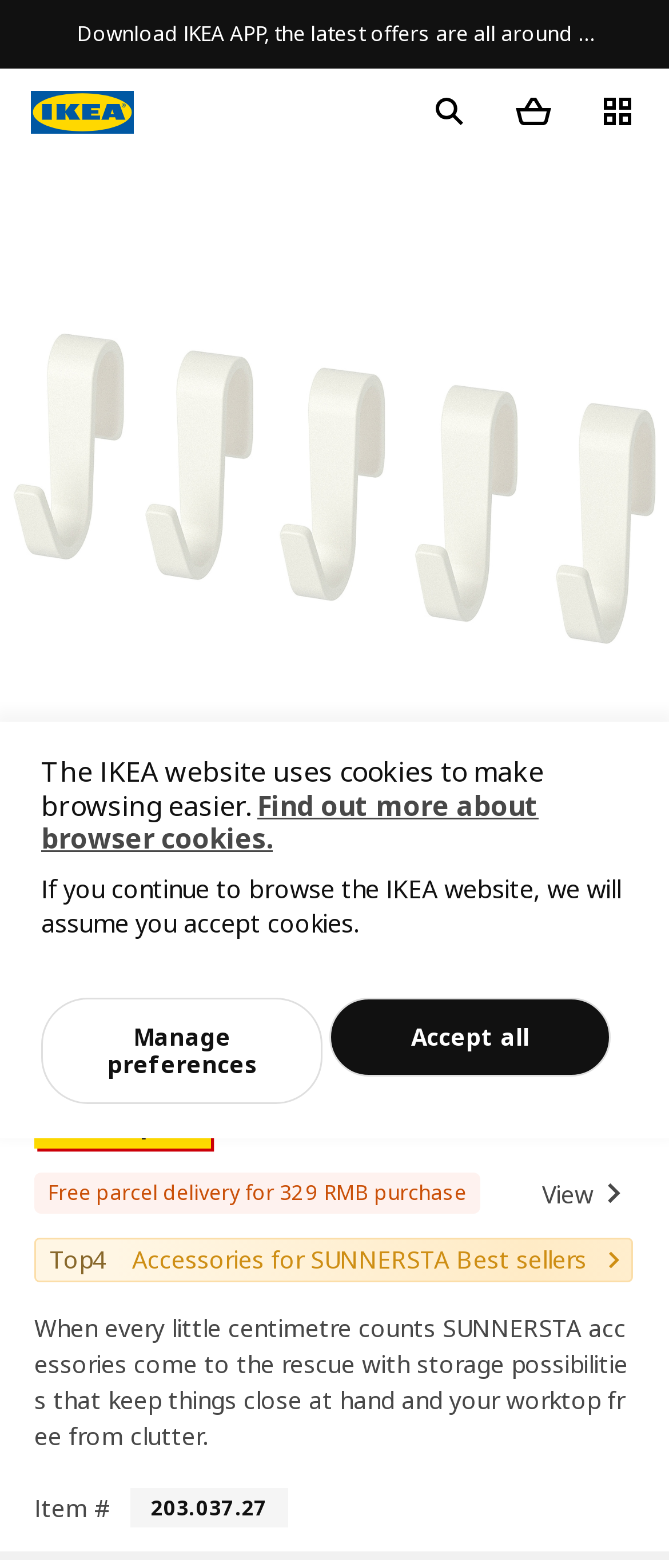What is the item number of SUNNERSTA hook? Using the information from the screenshot, answer with a single word or phrase.

203.037.27